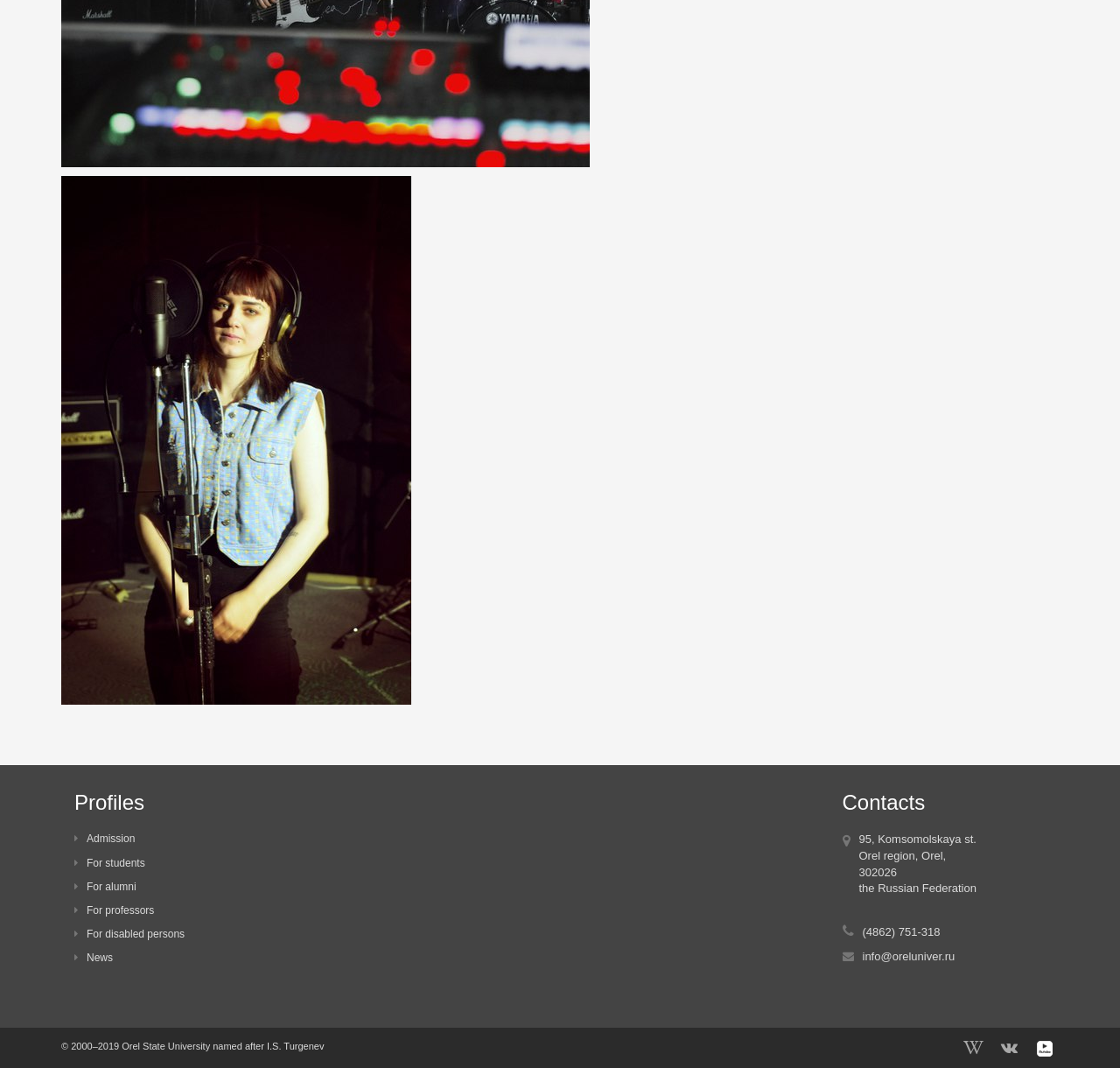What is the phone number of the university?
Identify the answer in the screenshot and reply with a single word or phrase.

(4862) 751-318